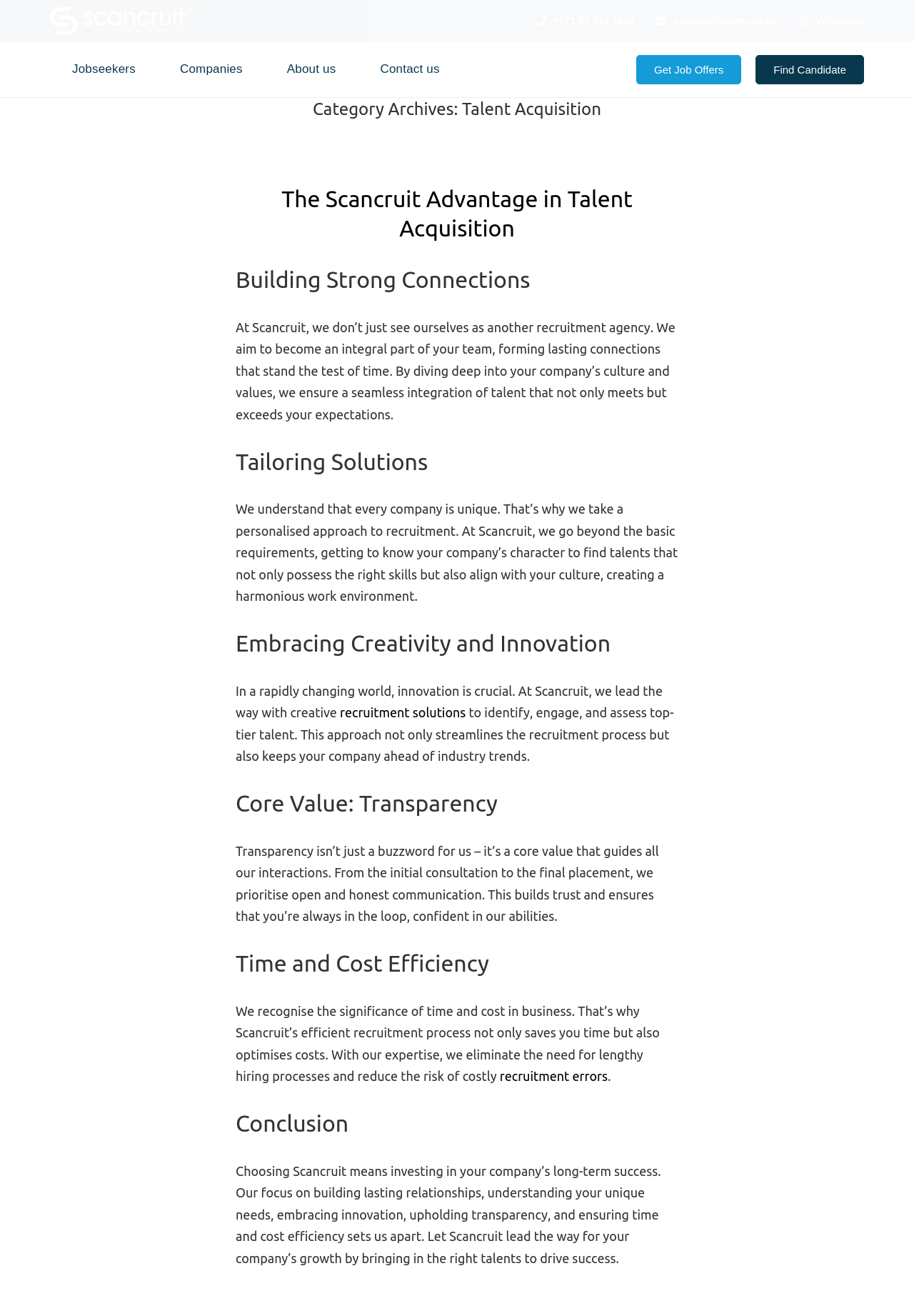Given the element description "Get Job Offers" in the screenshot, predict the bounding box coordinates of that UI element.

[0.696, 0.042, 0.811, 0.064]